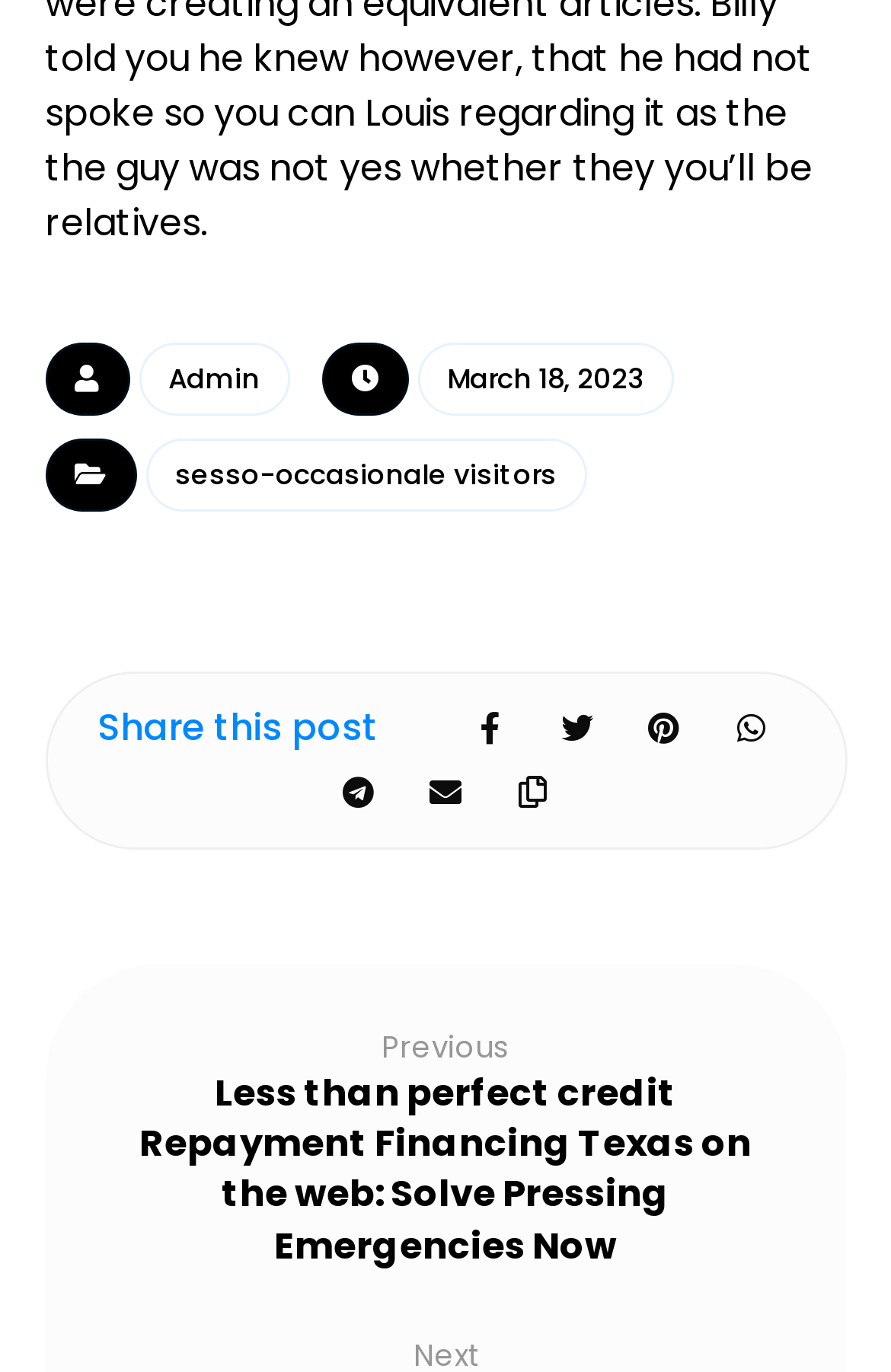Identify the bounding box of the HTML element described as: "(503) 289-1818".

None